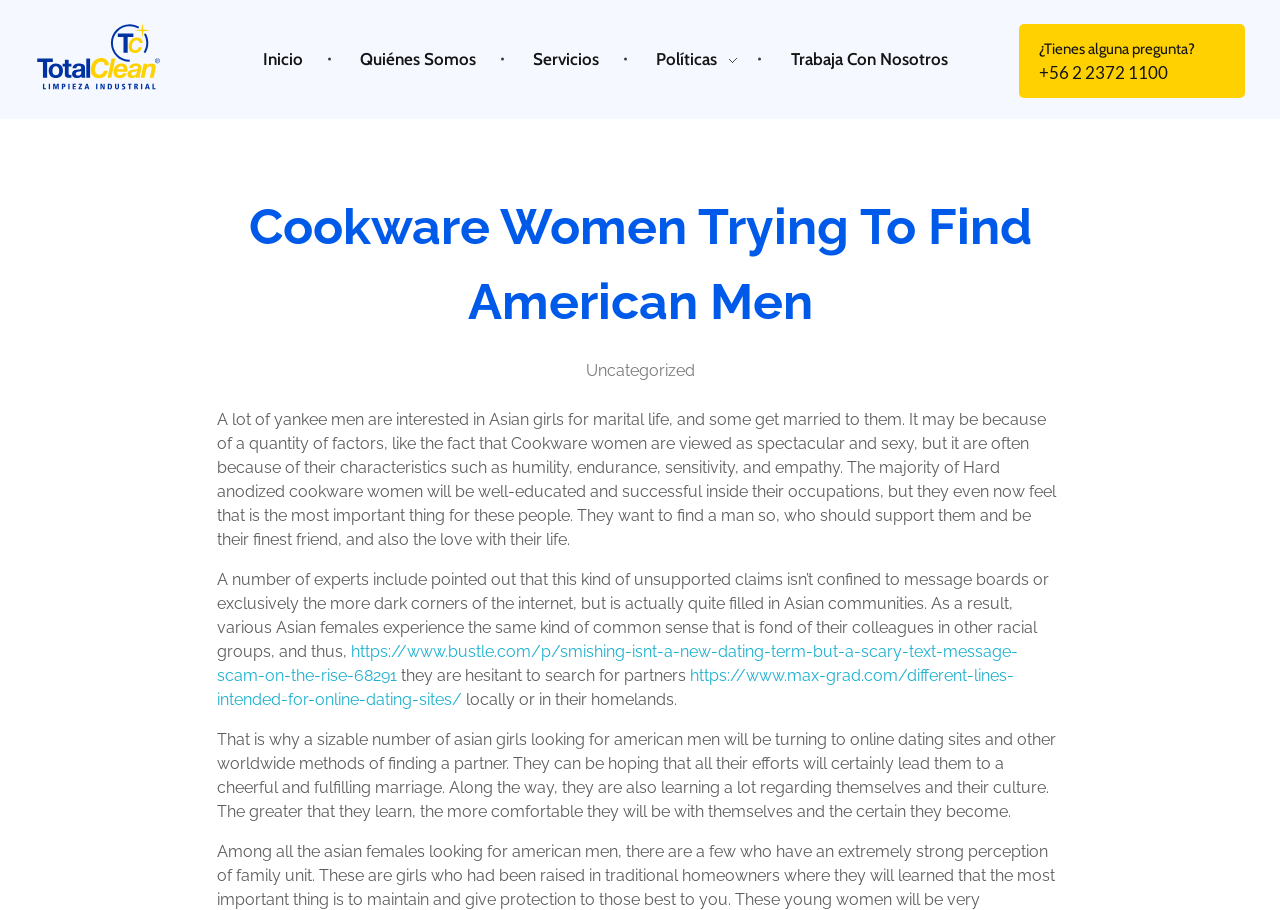Offer an extensive depiction of the webpage and its key elements.

The webpage appears to be an article or blog post about Asian women seeking American men for marriage. At the top of the page, there is a header section with a link to "Total Clean" and a heading with the same text. Below this, there is a navigation menu with links to "Inicio", "Quiénes Somos", "Servicios", "Políticas", and "Trabaja Con Nosotros".

The main content of the page is divided into several sections. The first section has a heading "Cookware Women Trying To Find American Men" and a paragraph of text that discusses why some American men are interested in marrying Asian women. This text is followed by several more paragraphs that explore the topic further, including quotes from experts and references to online dating scams.

Throughout the main content section, there are several links to external websites, including an article on Bustle and a website about online dating. The text is well-structured and easy to follow, with clear headings and concise paragraphs.

At the bottom of the page, there is a call-to-action link with a phone number, "¿Tienes alguna pregunta? +56 2 2372 1100", which suggests that the website may be related to a business or service. Overall, the webpage appears to be a informative article or blog post about Asian women seeking American men for marriage, with a focus on the cultural and social factors involved.